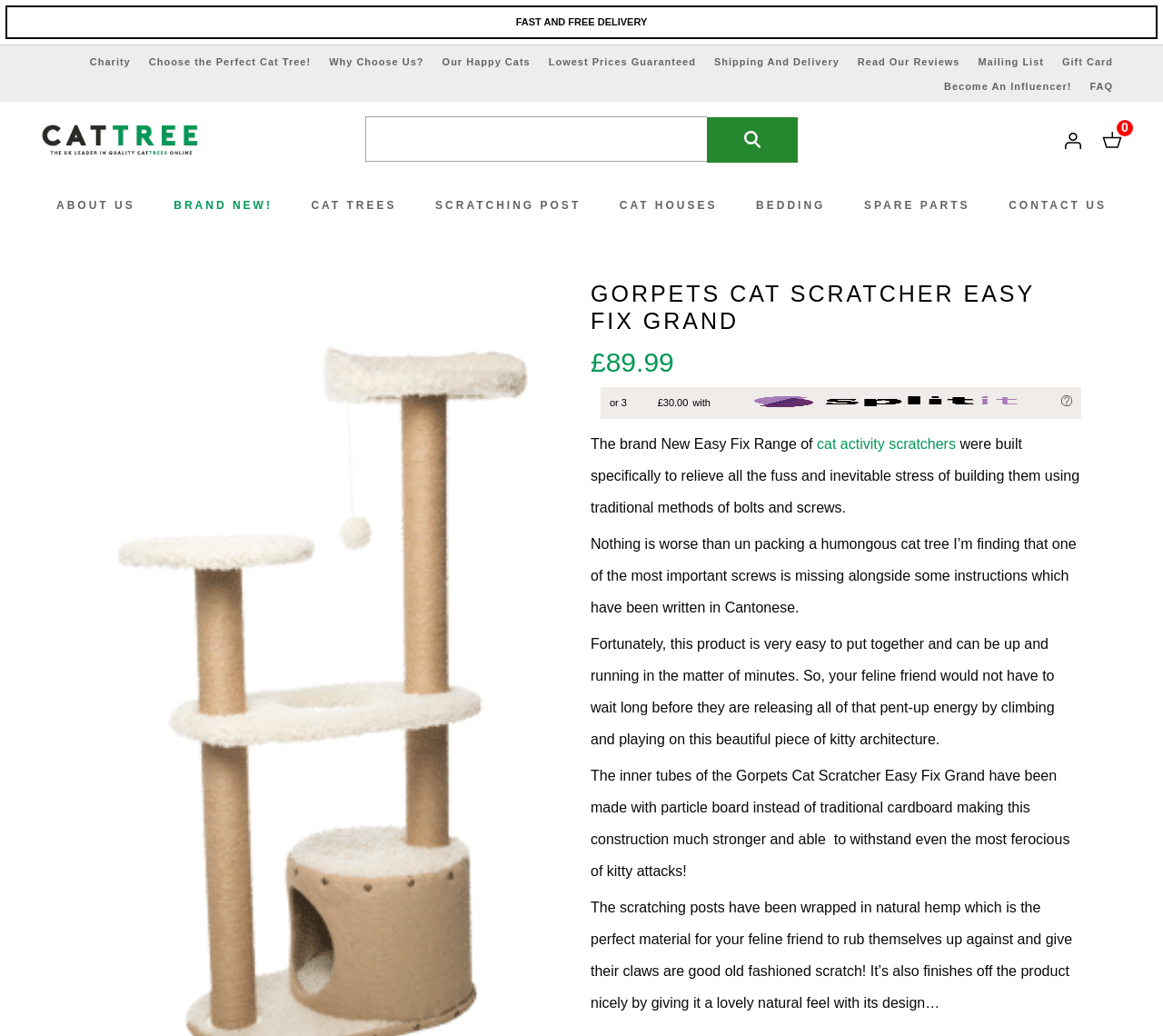Please determine the bounding box coordinates of the clickable area required to carry out the following instruction: "View all cat trees". The coordinates must be four float numbers between 0 and 1, represented as [left, top, right, bottom].

[0.271, 0.294, 0.465, 0.349]